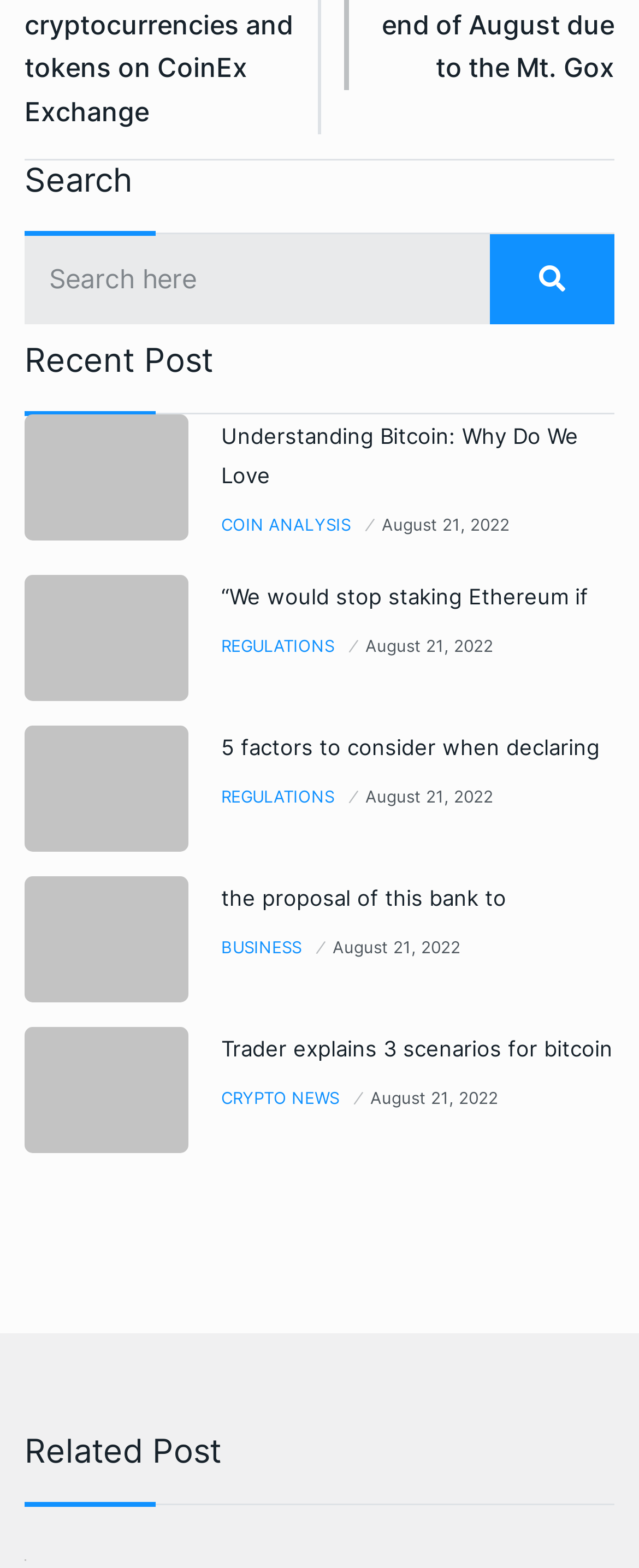What is the title of the image at the bottom of the webpage?
Answer the question with a detailed and thorough explanation.

The image at the bottom of the webpage has a description 'WEMADE and WEMIX Win “Best Web3 Gaming” at MENA Games Industry Awards 2024', which suggests that the title of the image is 'WEMADE and WEMIX Win “Best Web3 Gaming” at MENA Games Industry Awards 2024'.